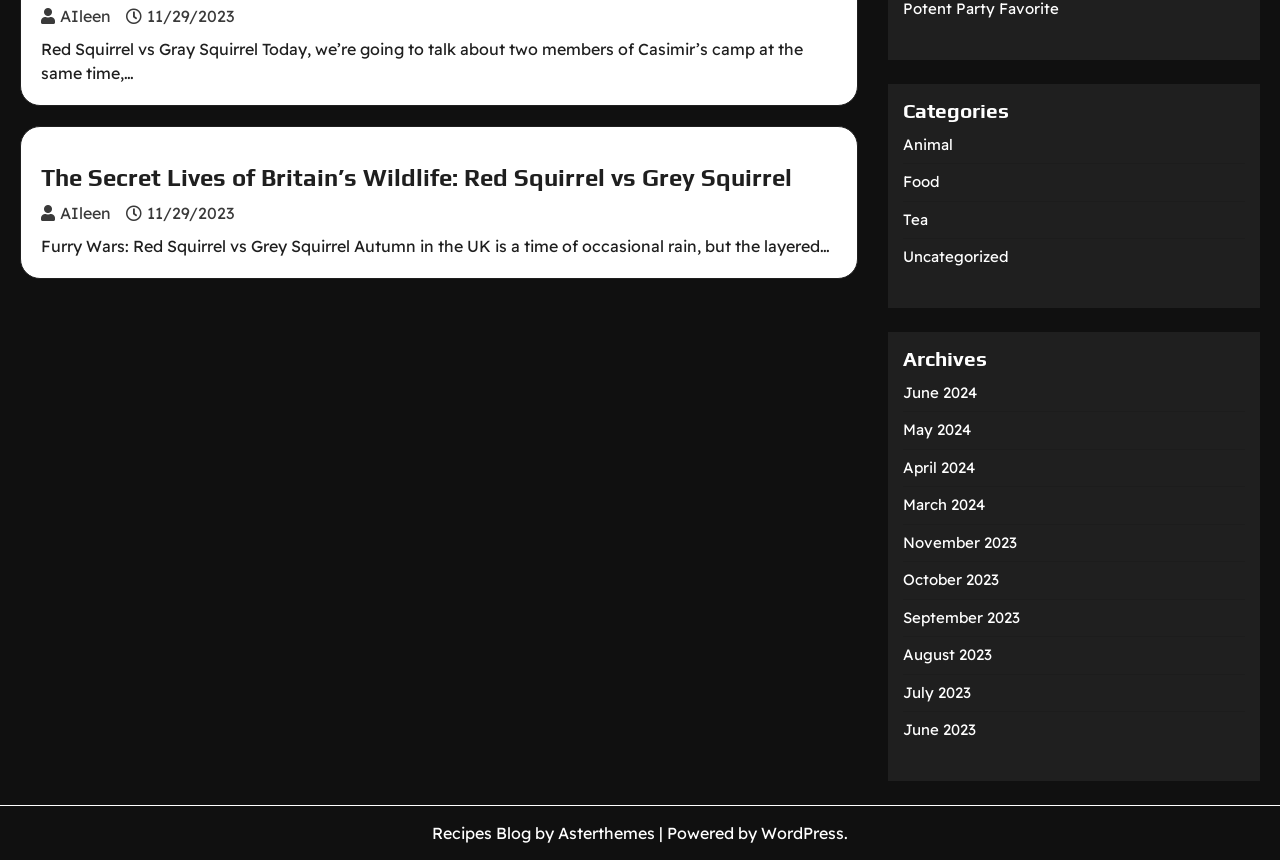Show the bounding box coordinates for the HTML element as described: "WordPress".

[0.595, 0.957, 0.659, 0.98]